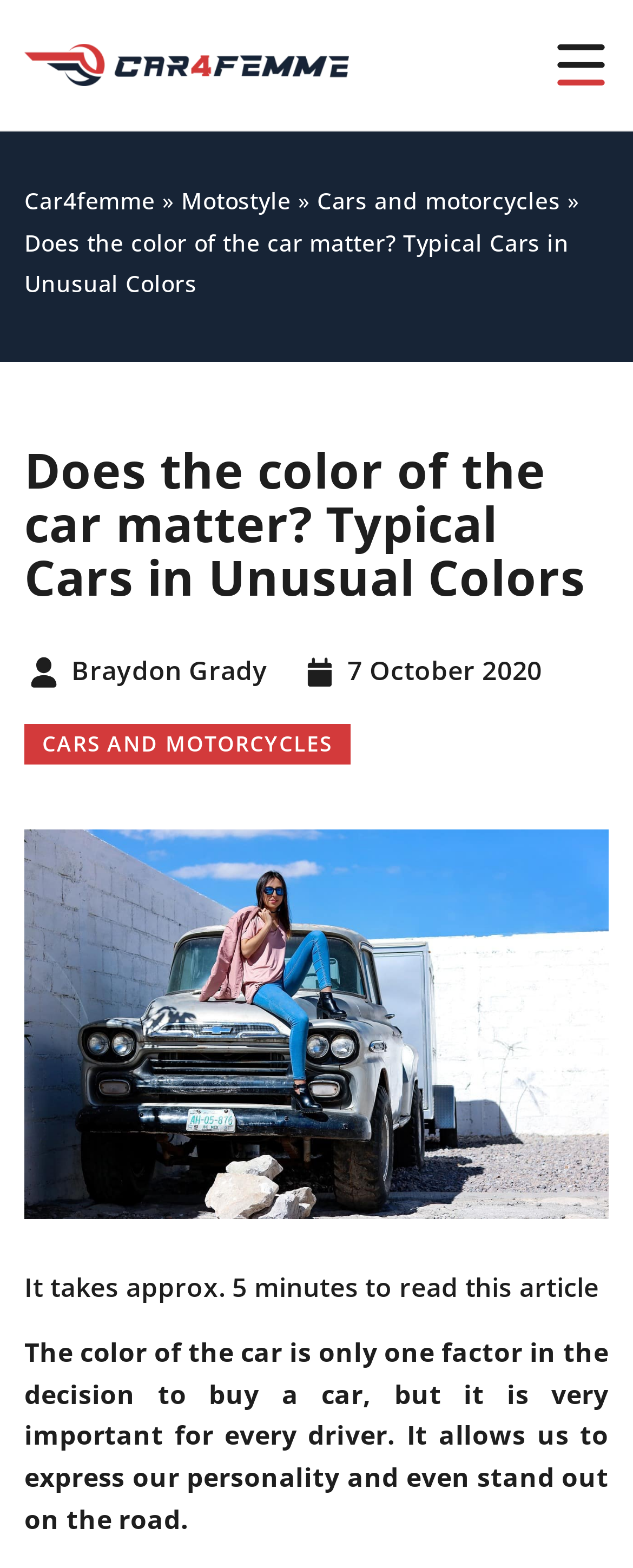Identify and provide the main heading of the webpage.

Does the color of the car matter? Typical Cars in Unusual Colors